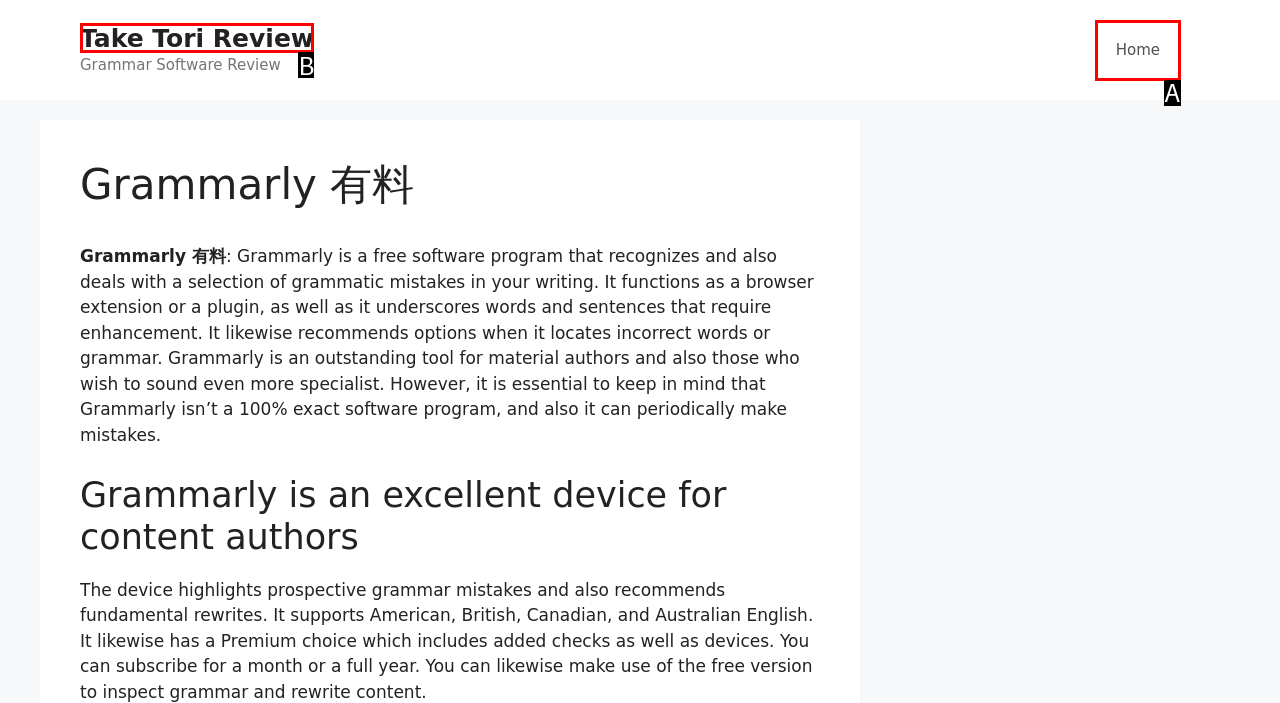Given the element description: Home, choose the HTML element that aligns with it. Indicate your choice with the corresponding letter.

A